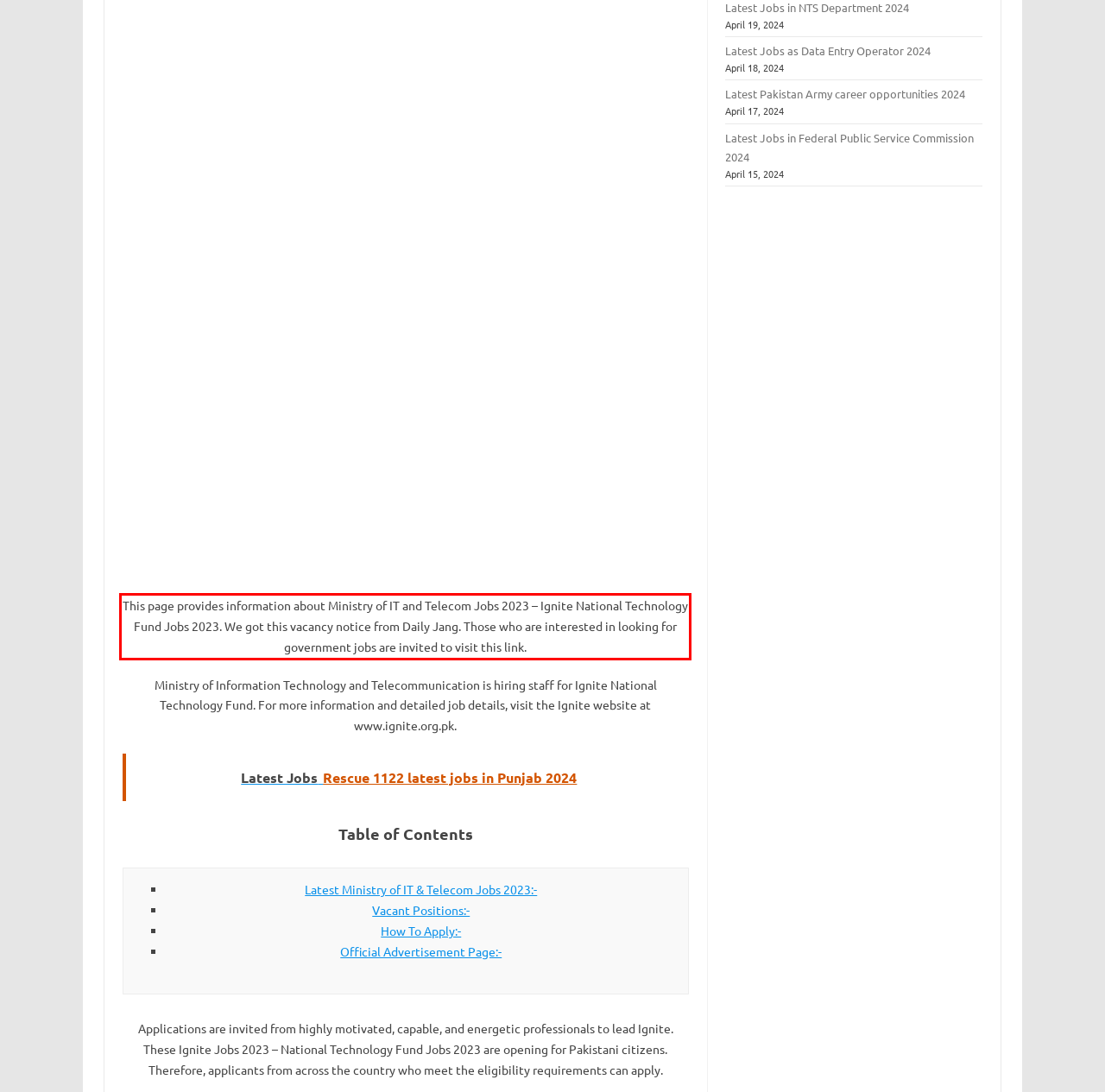Please identify the text within the red rectangular bounding box in the provided webpage screenshot.

This page provides information about Ministry of IT and Telecom Jobs 2023 – Ignite National Technology Fund Jobs 2023. We got this vacancy notice from Daily Jang. Those who are interested in looking for government jobs are invited to visit this link.